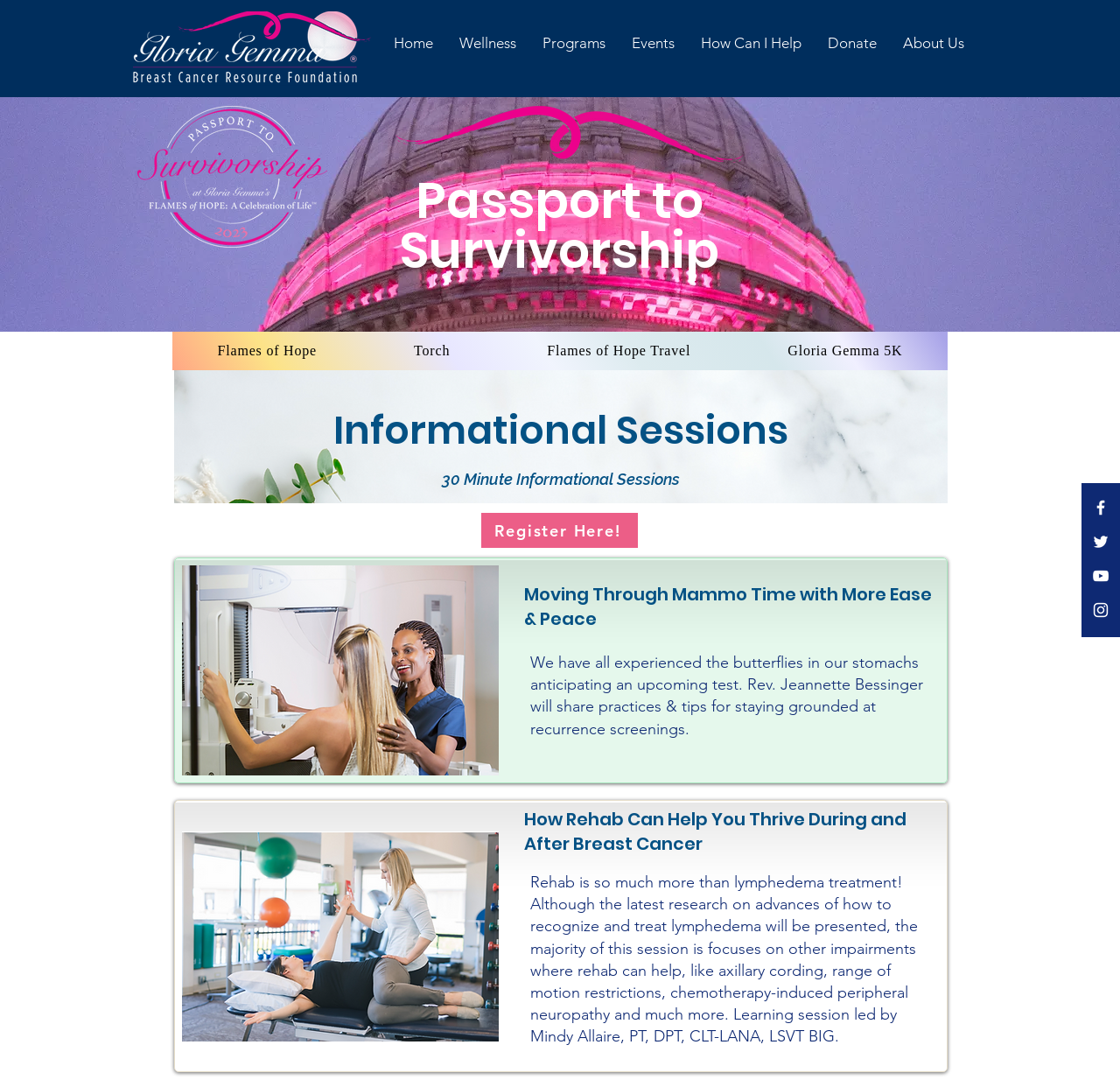Based on the image, please respond to the question with as much detail as possible:
What is the image located at the top of the webpage?

The image located at the top of the webpage is the GG logo with tagline_inverted-transparen, which can be found in the navigation element with the link text 'GG logo with tagline_inverted-transparen'.